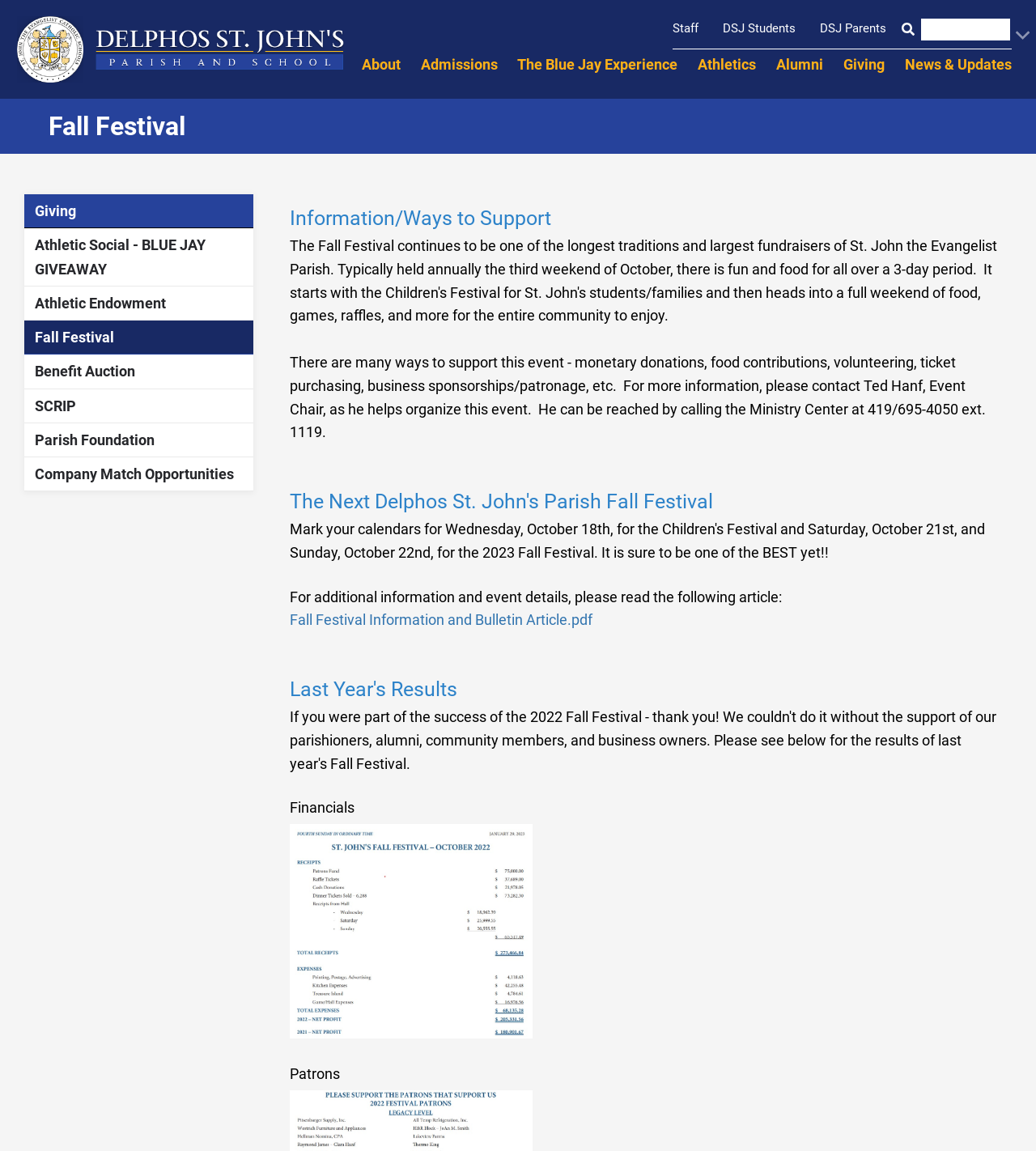Determine the bounding box coordinates for the region that must be clicked to execute the following instruction: "Read the Fall Festival Information and Bulletin Article".

[0.279, 0.531, 0.571, 0.546]